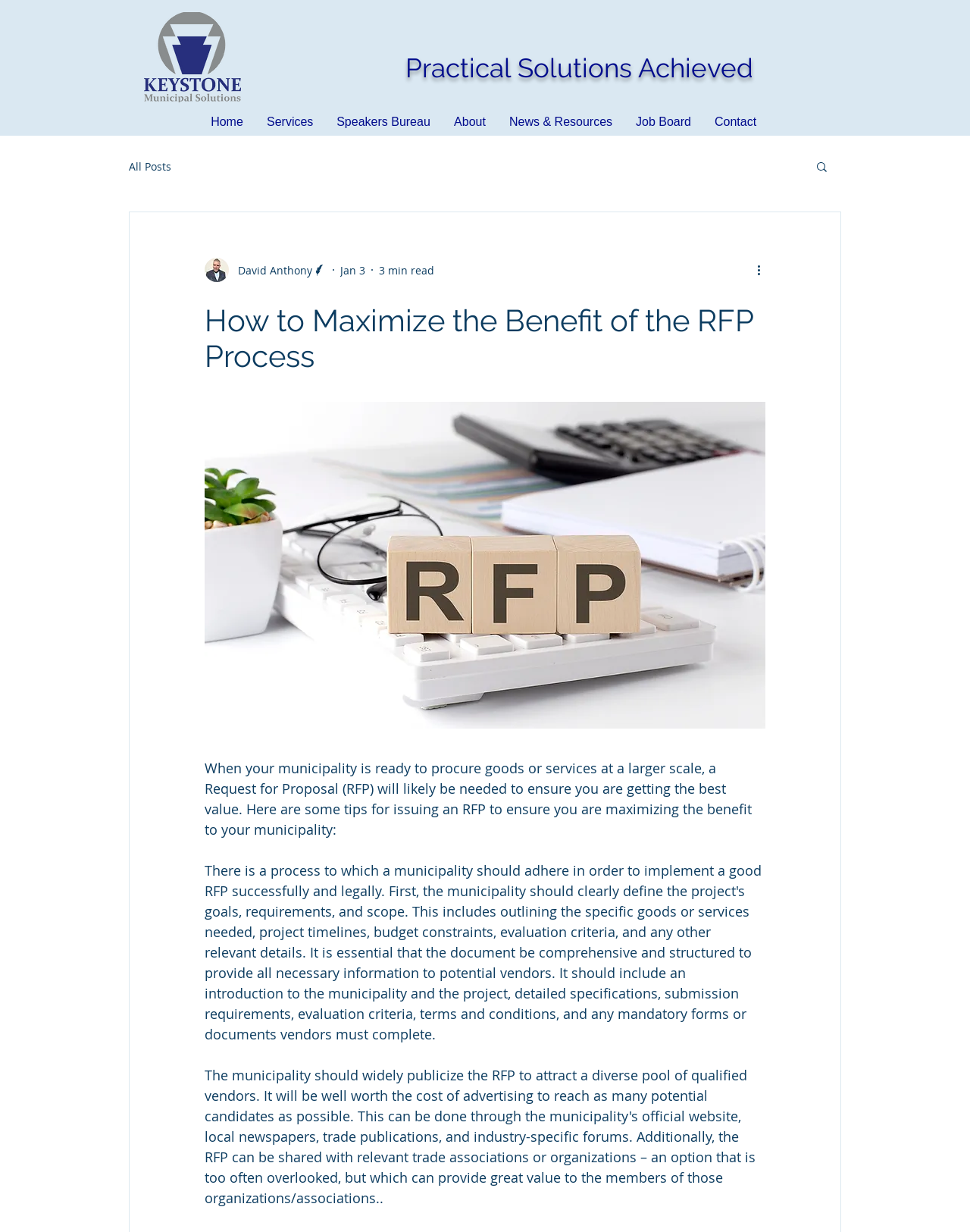Provide the bounding box coordinates in the format (top-left x, top-left y, bottom-right x, bottom-right y). All values are floating point numbers between 0 and 1. Determine the bounding box coordinate of the UI element described as: News & Resources

[0.513, 0.092, 0.643, 0.106]